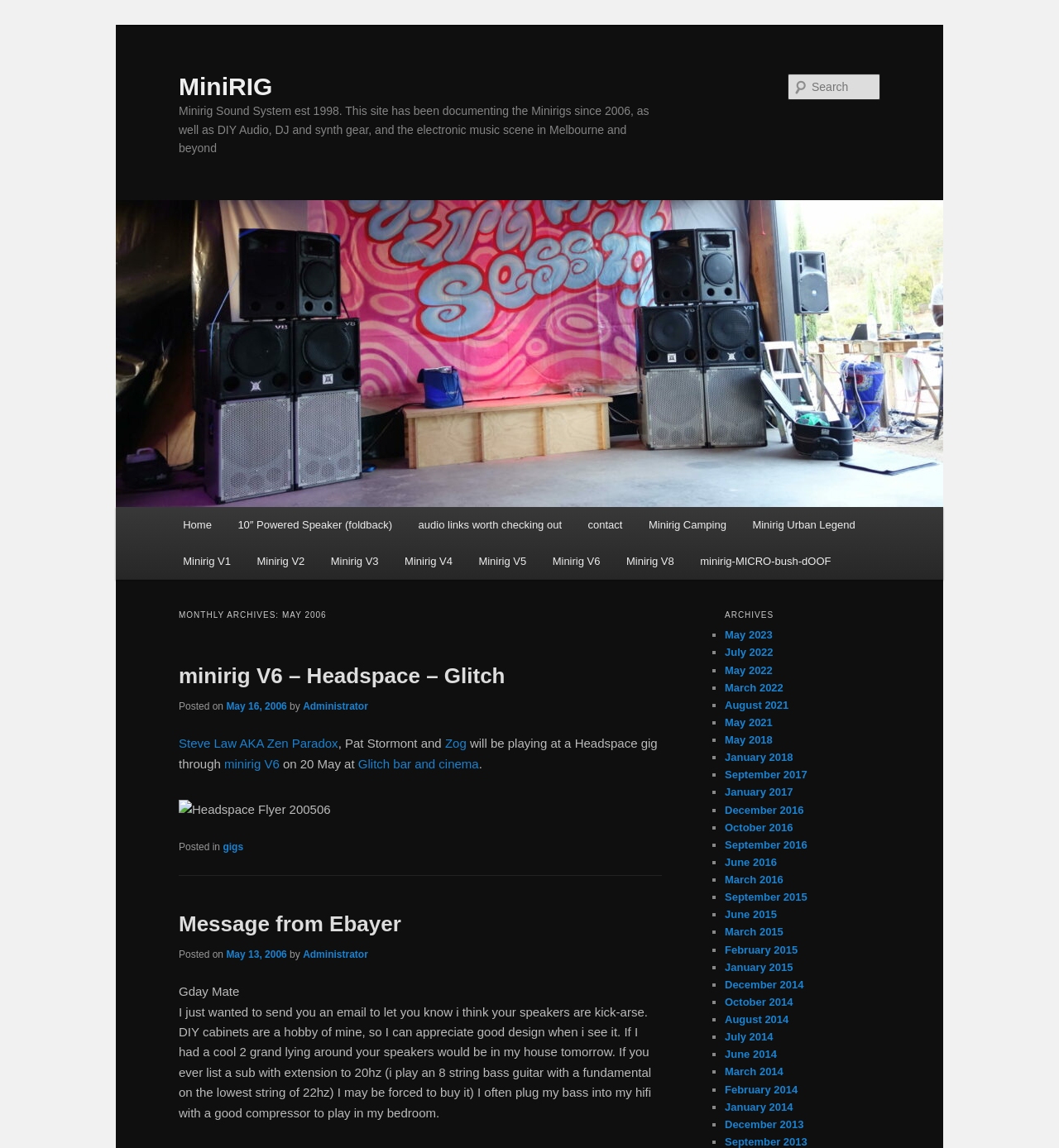Detail the features and information presented on the webpage.

The webpage is about MiniRIG, a sound system established in 1998, with a focus on DIY audio, DJ, and synth gear, as well as the electronic music scene in Melbourne and beyond. 

At the top of the page, there are two links to skip to primary and secondary content. Below these links, the MiniRIG logo is displayed, along with a heading that describes the site's purpose. 

To the right of the logo, there is a search bar with a "Search" label. Below the search bar, a main menu is listed, featuring links to various pages, including "Home", "10″ Powered Speaker (foldback)", "audio links worth checking out", and more.

The main content of the page is divided into two sections. The left section features a series of articles, each with a heading, a link to the article, and a brief description. The first article is about a gig at Glitch bar and cinema, featuring Steve Law AKA Zen Paradox, Pat Stormont, and Zog. The second article is a message from an eBay user, praising the MiniRIG speakers.

The right section of the page features an archive of past articles, listed by month and year, with links to each archive. The archive list starts from May 2023 and goes back to January 2017.

Throughout the page, there are several images, including the MiniRIG logo, a flyer for the Headspace gig, and possibly other images related to the articles.